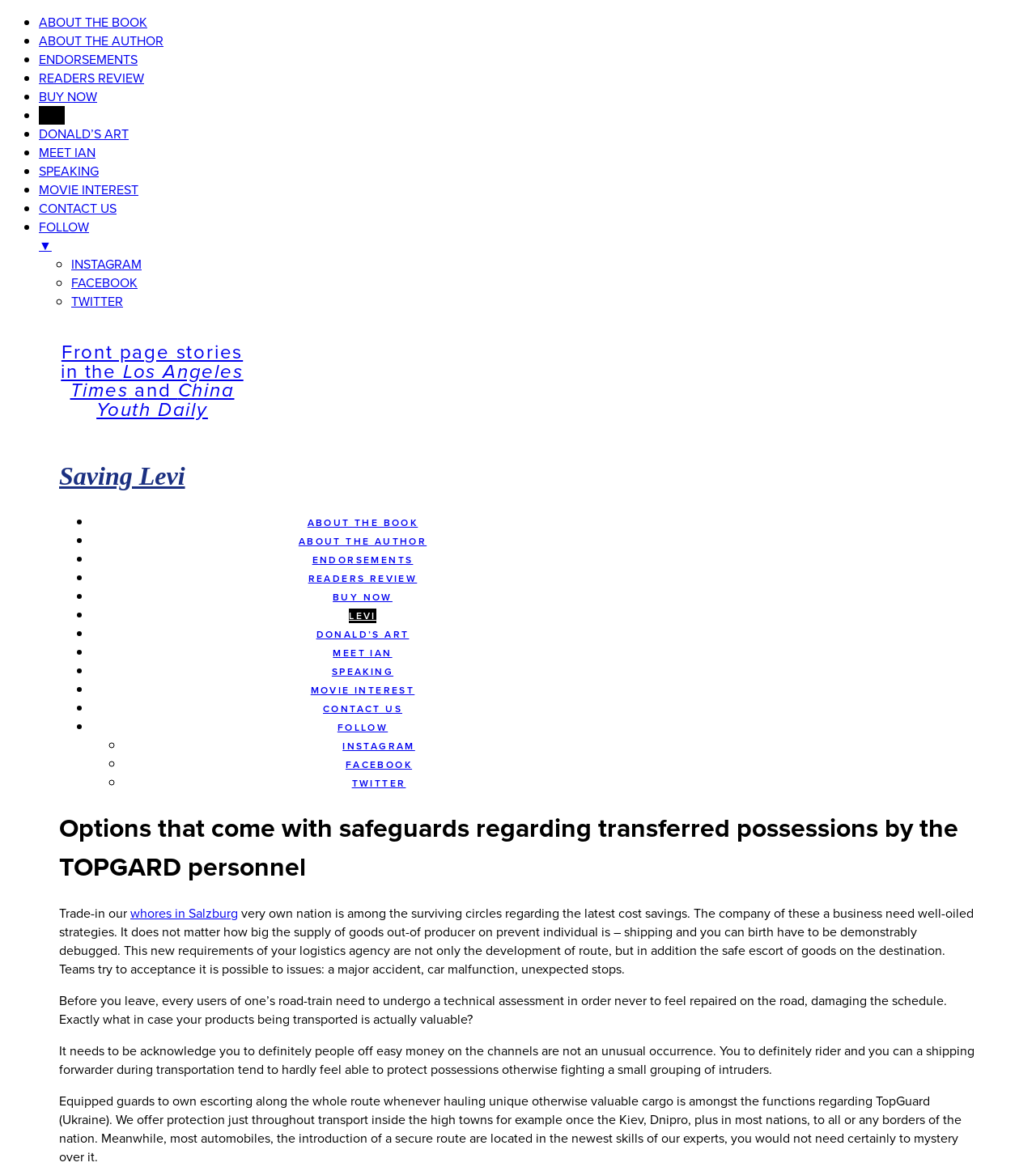What is the last item in the FOLLOW menu?
Examine the screenshot and reply with a single word or phrase.

TWITTER